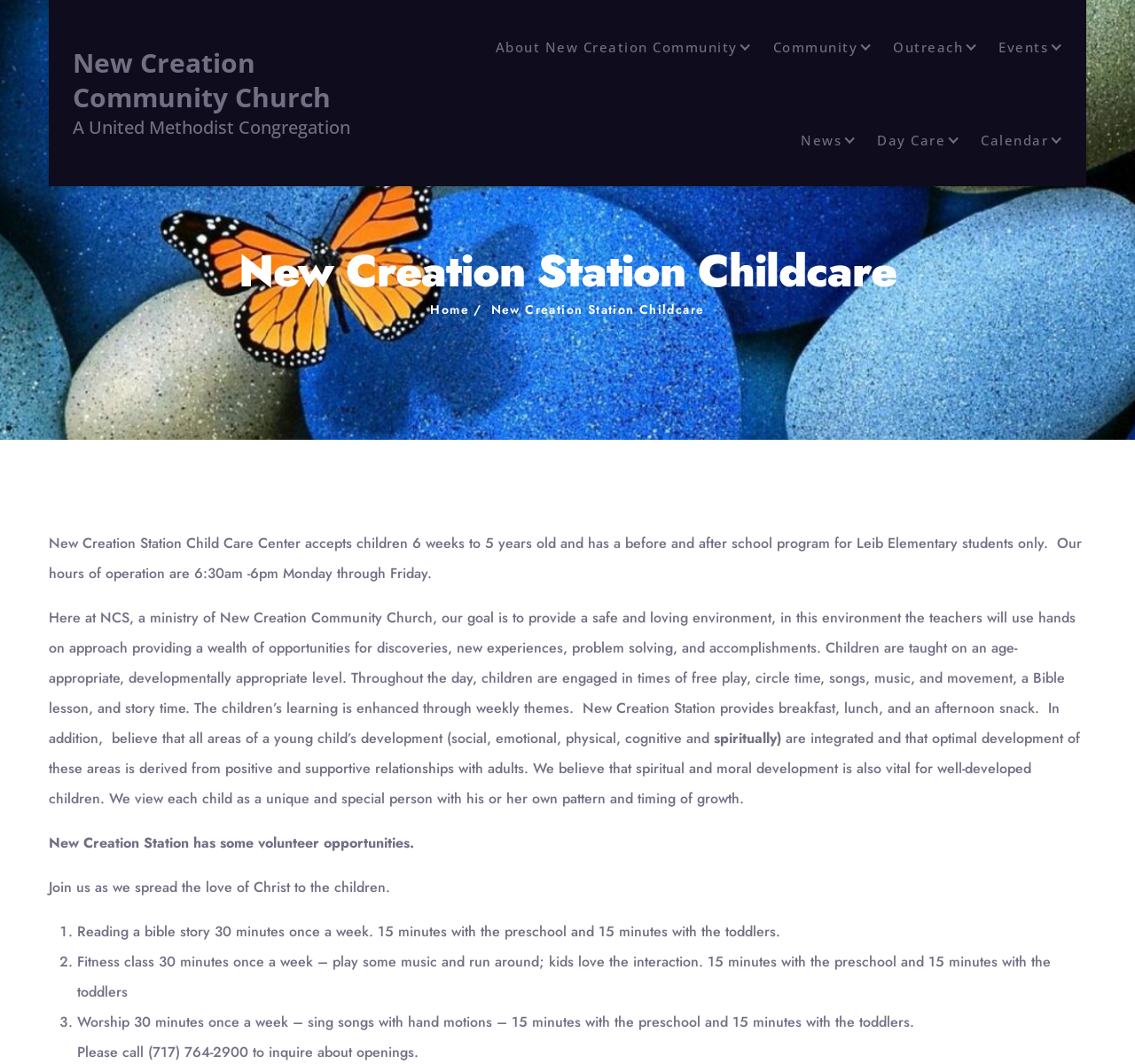How many minutes of fitness class is provided once a week?
Refer to the image and give a detailed response to the question.

According to the webpage, fitness class is provided 30 minutes once a week, divided into 15 minutes with the preschool and 15 minutes with the toddlers.